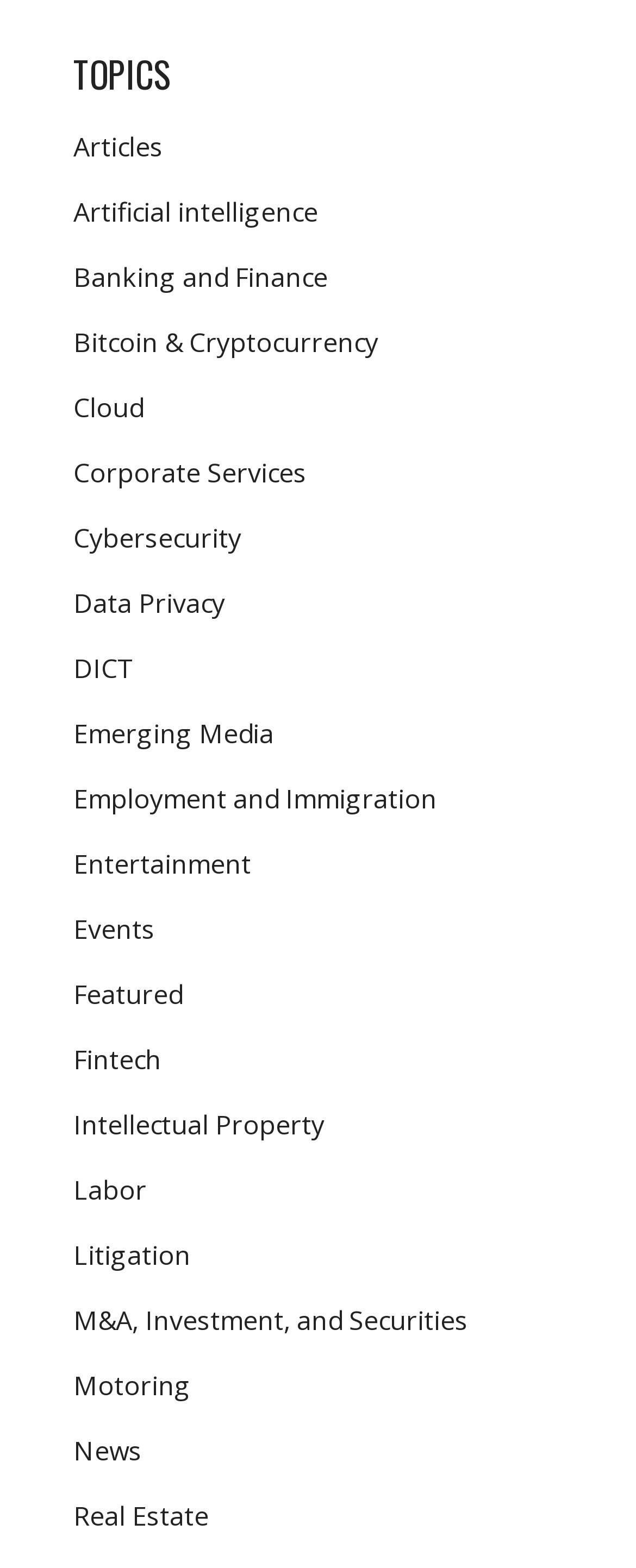Answer the following in one word or a short phrase: 
What topic is related to digital currency?

Bitcoin & Cryptocurrency